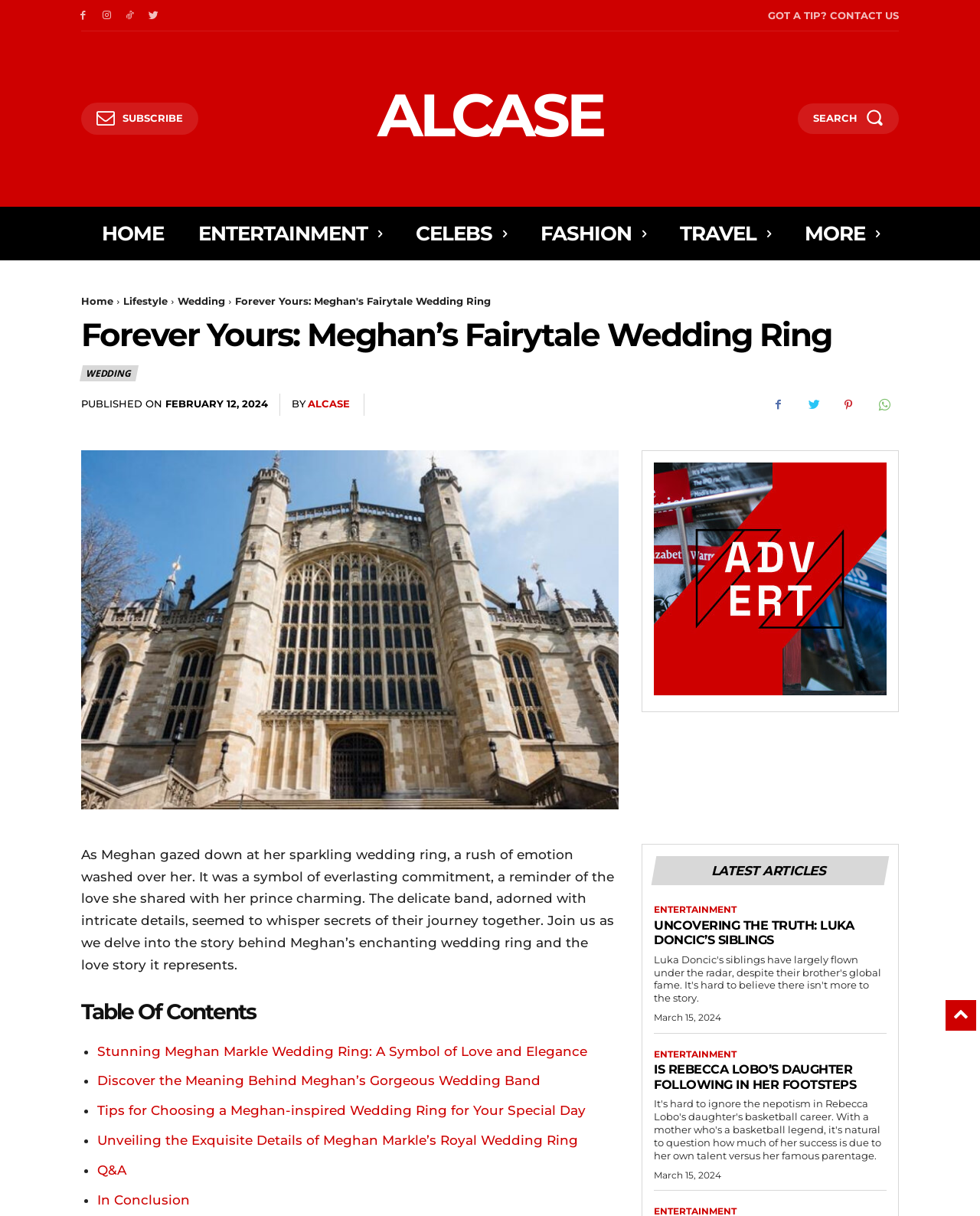Describe all the significant parts and information present on the webpage.

This webpage is about Meghan Markle's wedding ring, with a focus on its beauty and symbolism. At the top, there are several links to social media platforms and a search bar. Below that, there is a navigation menu with links to different sections of the website, including "Home", "Entertainment", "Celebs", "Fashion", and "Travel".

The main content of the page is an article about Meghan's wedding ring, with a large image of the ring at the top. The article is divided into sections, with headings and links to related topics. The text describes the ring as a symbol of eternal love and commitment, and provides details about its design and significance.

To the right of the article, there is a section with links to other articles, including "LATEST ARTICLES" and "UNCOVERING THE TRUTH: LUKA DONCIC’S SIBLINGS". Below that, there are more links to articles, including "IS REBECCA LOBO’S DAUGHTER FOLLOWING IN HER FOOTSTEPS".

At the bottom of the page, there is a table of contents with links to different sections of the article, including "Stunning Meghan Markle Wedding Ring: A Symbol of Love and Elegance" and "Tips for Choosing a Meghan-inspired Wedding Ring for Your Special Day".